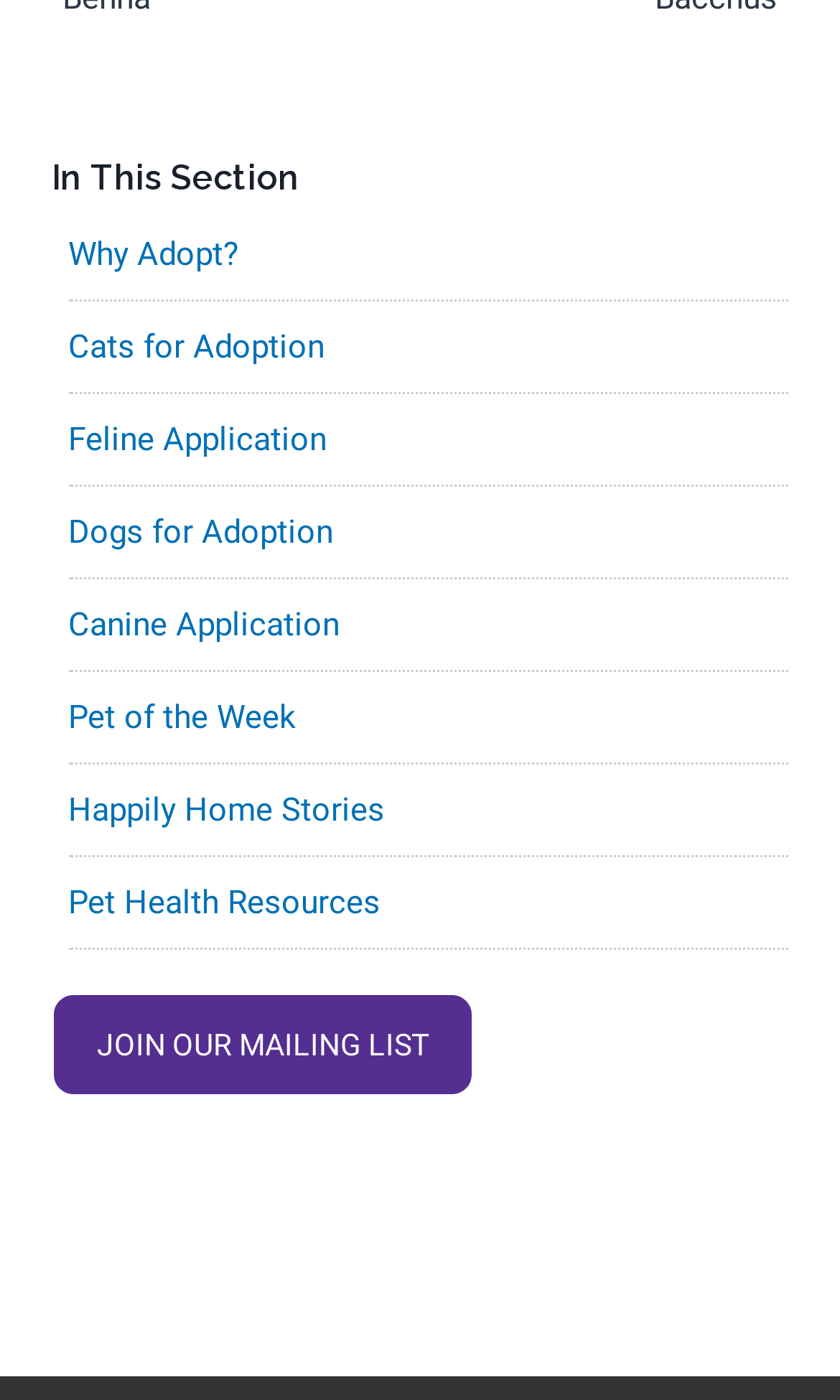Please find the bounding box for the following UI element description. Provide the coordinates in (top-left x, top-left y, bottom-right x, bottom-right y) format, with values between 0 and 1: Why Adopt?

[0.081, 0.167, 0.283, 0.195]